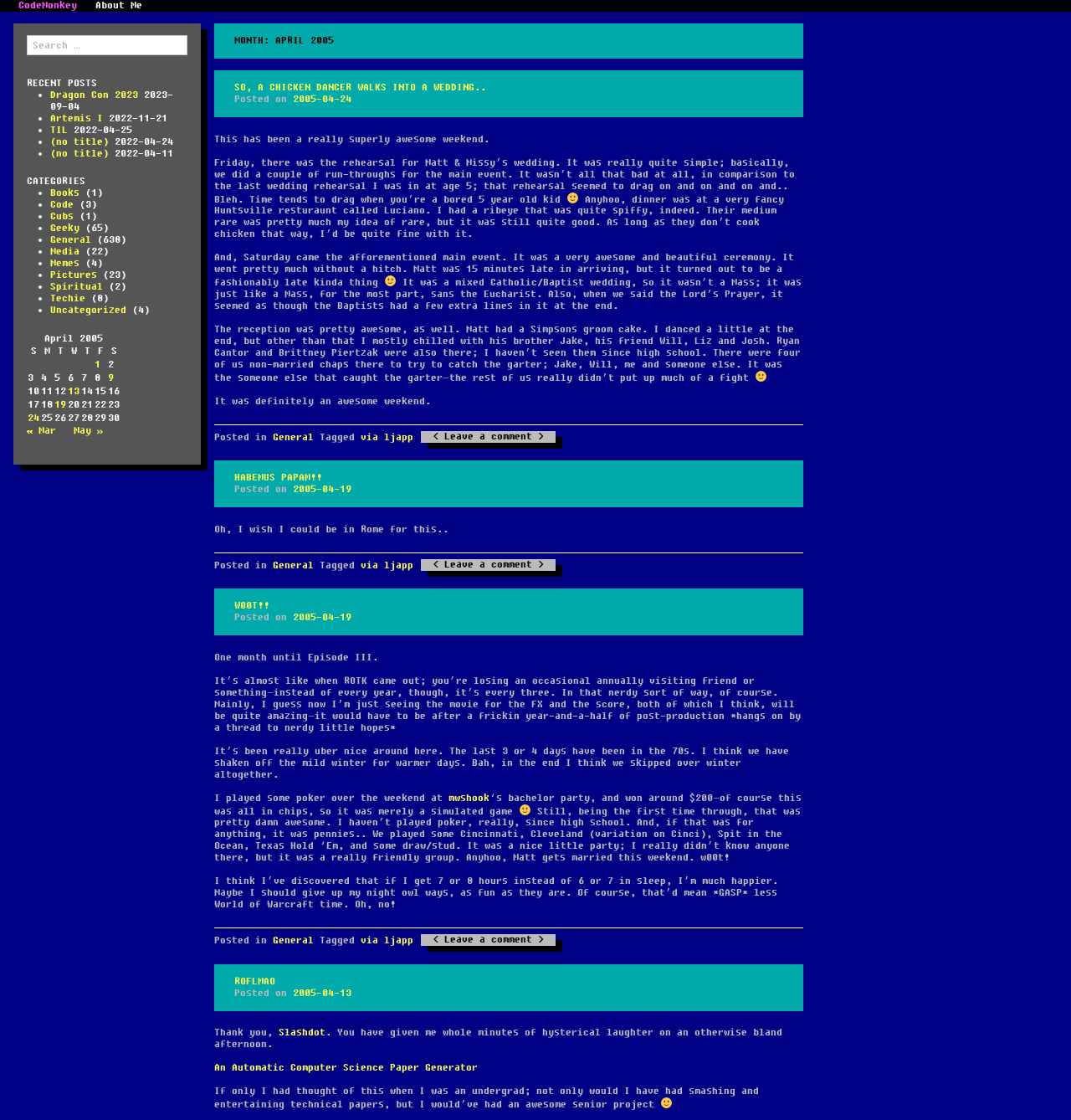How many recent posts are listed?
Examine the image and provide an in-depth answer to the question.

I counted the number of list markers and links under the 'RECENT POSTS' heading, and there are 7 recent posts listed.